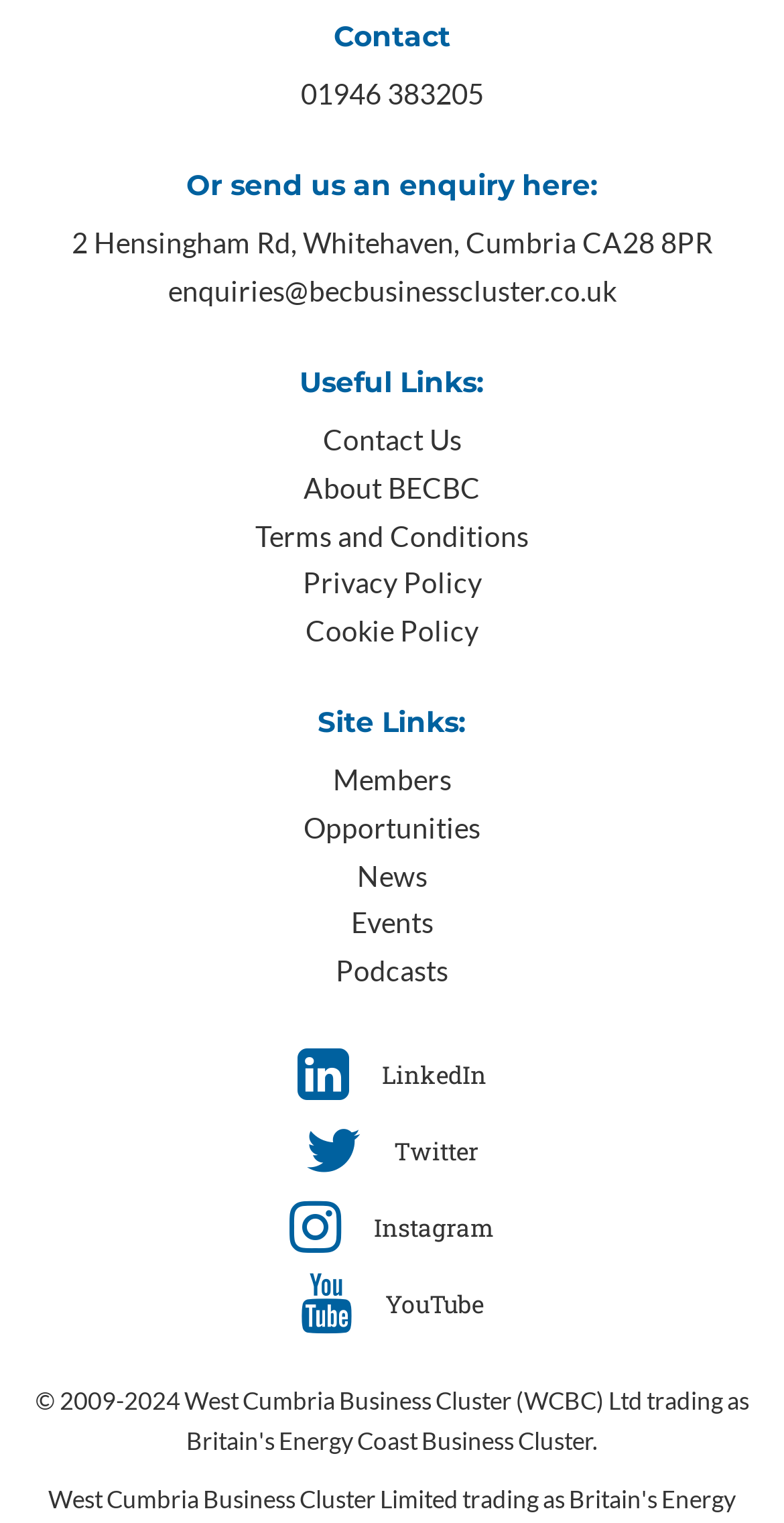How many social media links are available?
Look at the screenshot and respond with one word or a short phrase.

4